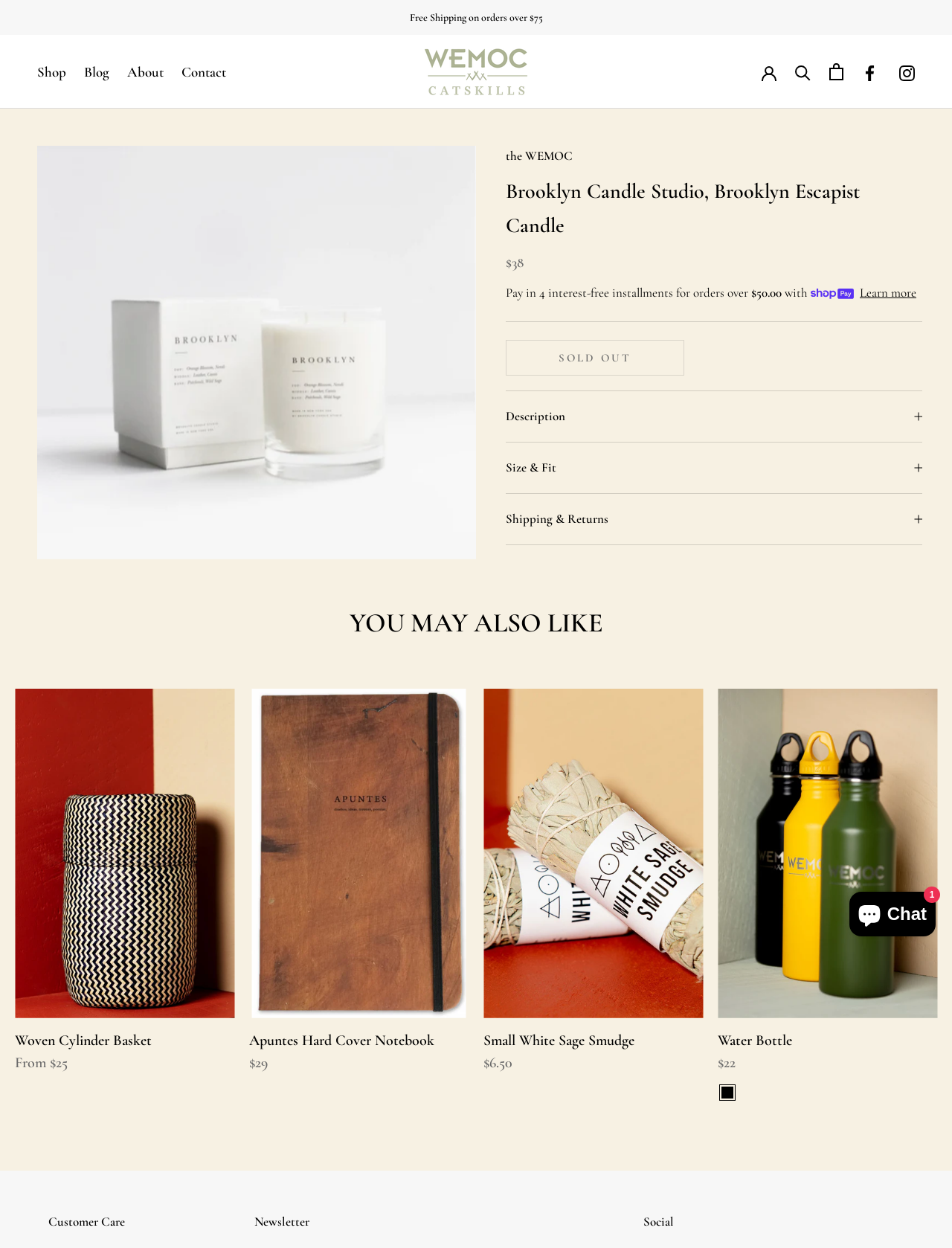Identify the bounding box of the HTML element described as: "Small White Sage Smudge".

[0.508, 0.826, 0.666, 0.841]